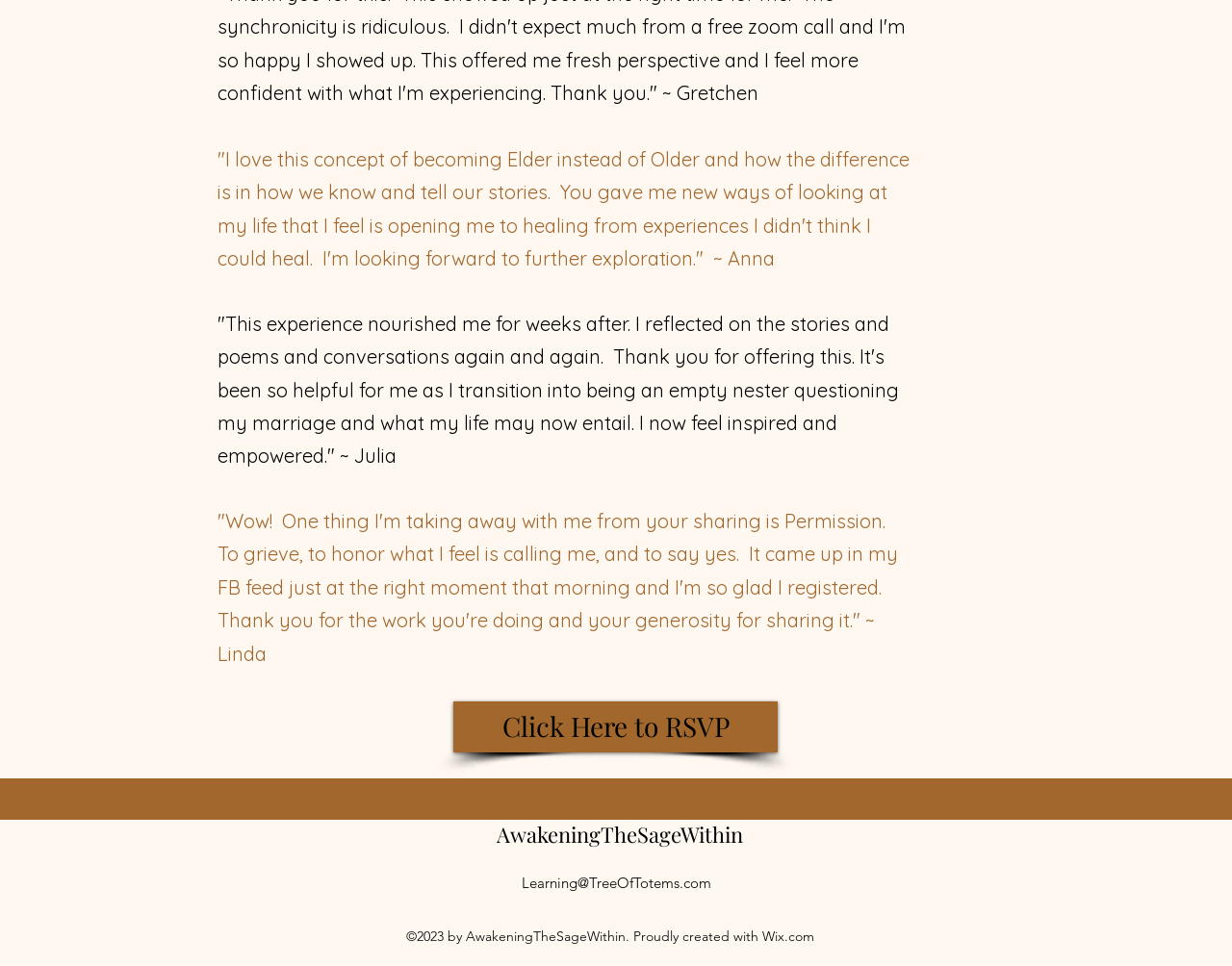Find the bounding box coordinates for the element described here: "Learning@TreeOfTotems.com".

[0.423, 0.904, 0.577, 0.923]